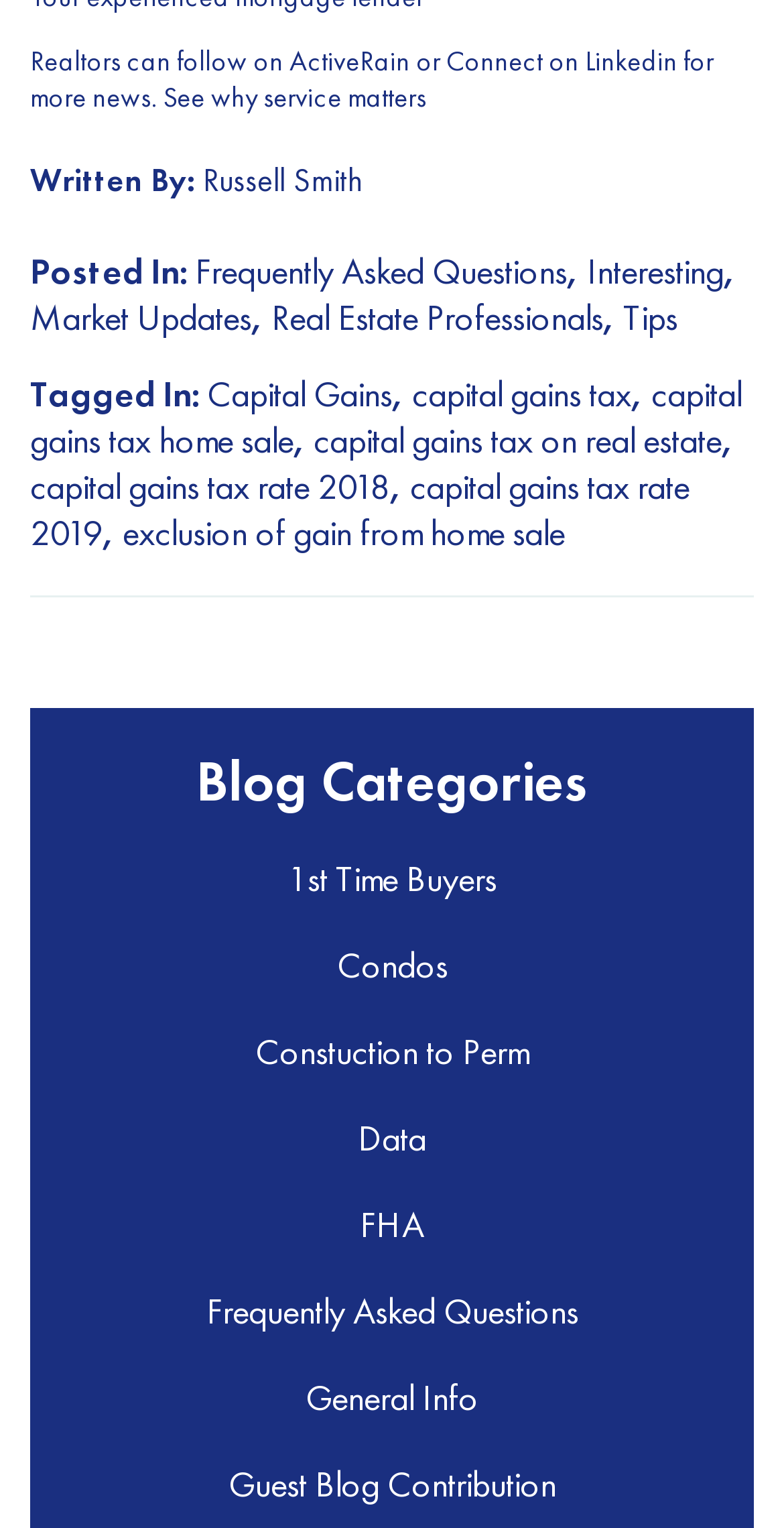Provide a short answer to the following question with just one word or phrase: How many social media platforms are mentioned?

2